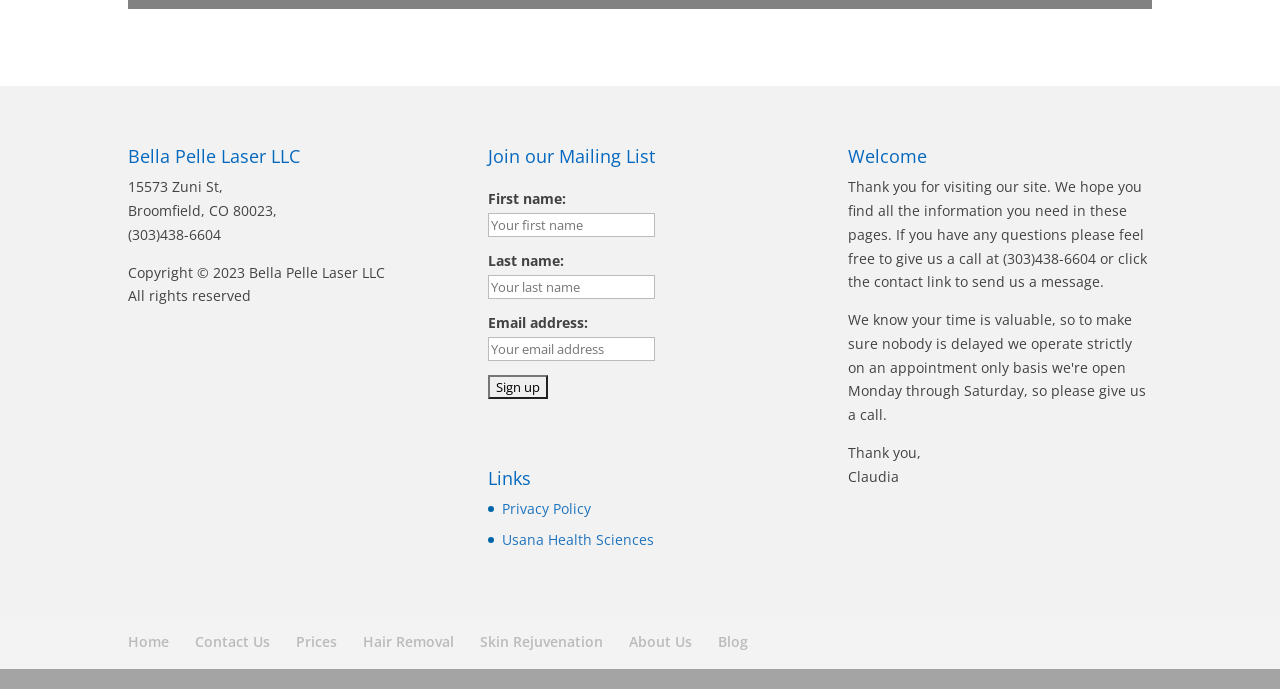How many links are there in the footer section?
Please use the visual content to give a single word or phrase answer.

7